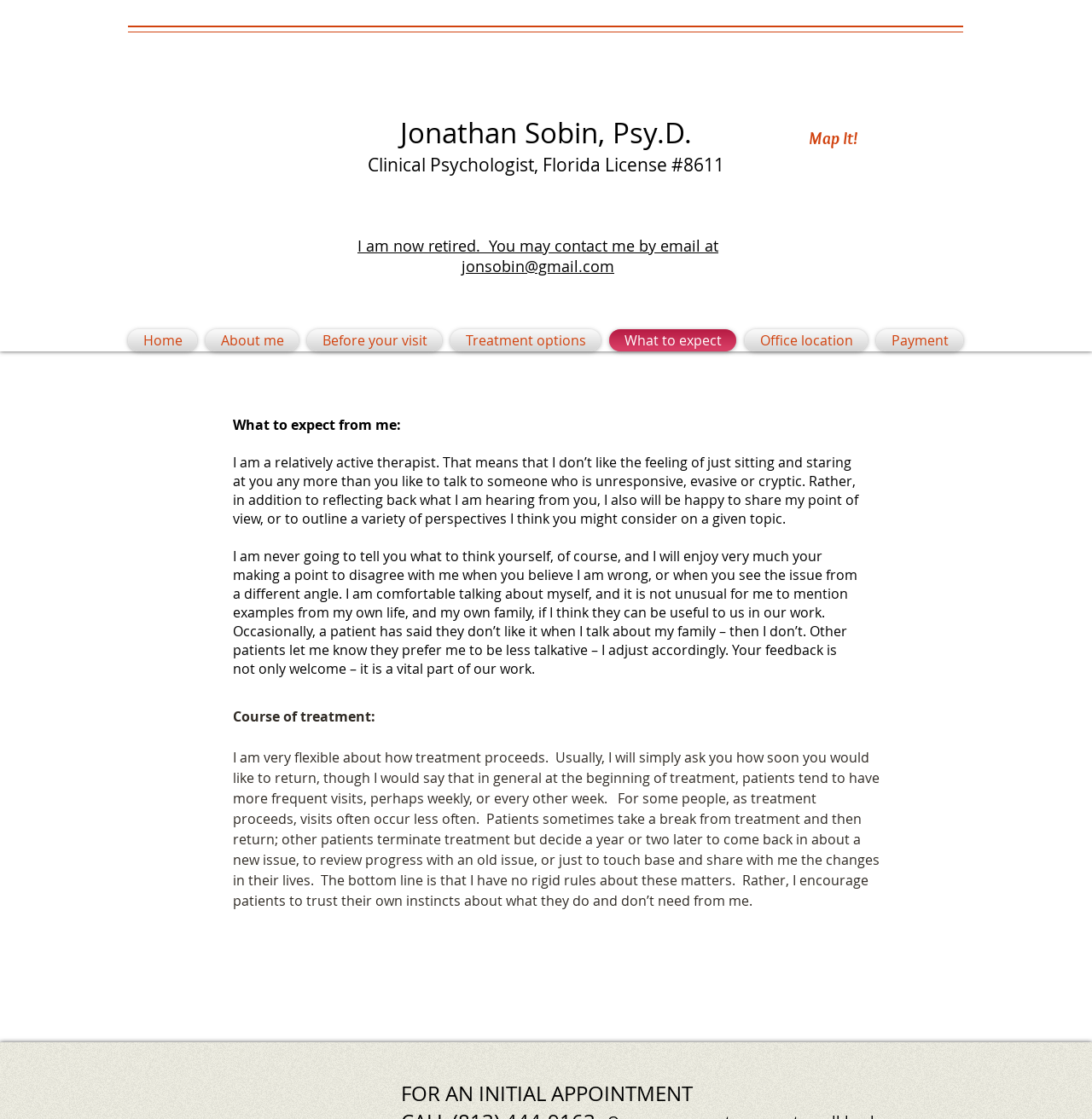What is the profession of Jonathan Sobin?
Please provide a comprehensive answer based on the contents of the image.

Based on the heading 'Clinical Psychologist, Florida License #8611' and the link with the same text, it can be inferred that Jonathan Sobin is a Clinical Psychologist.